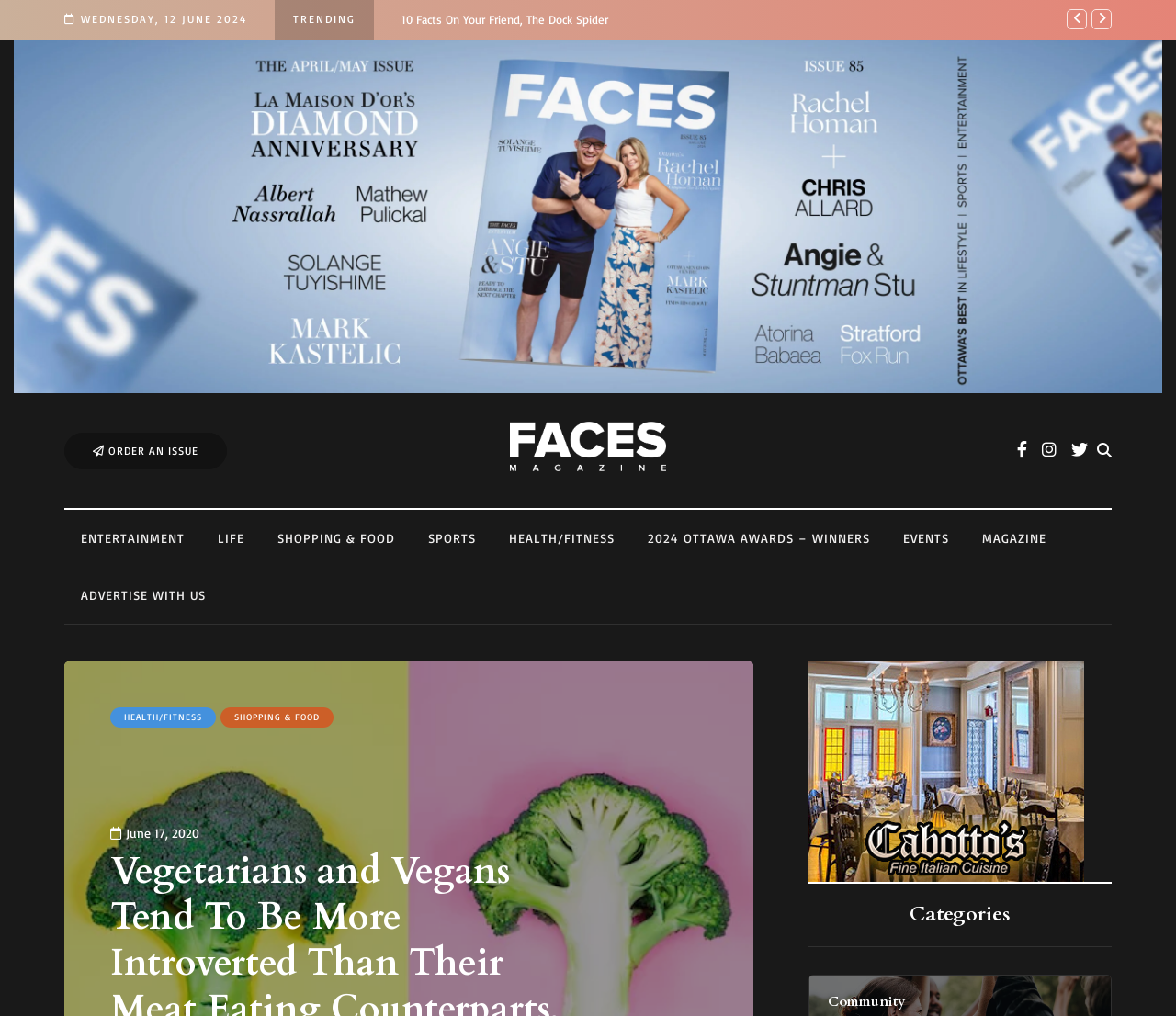Please analyze the image and provide a thorough answer to the question:
Is there a search toggle on the webpage?

I found the search toggle by looking at the generic element with the bounding box coordinates [0.933, 0.436, 0.945, 0.452], which is described as 'Search toggle'.